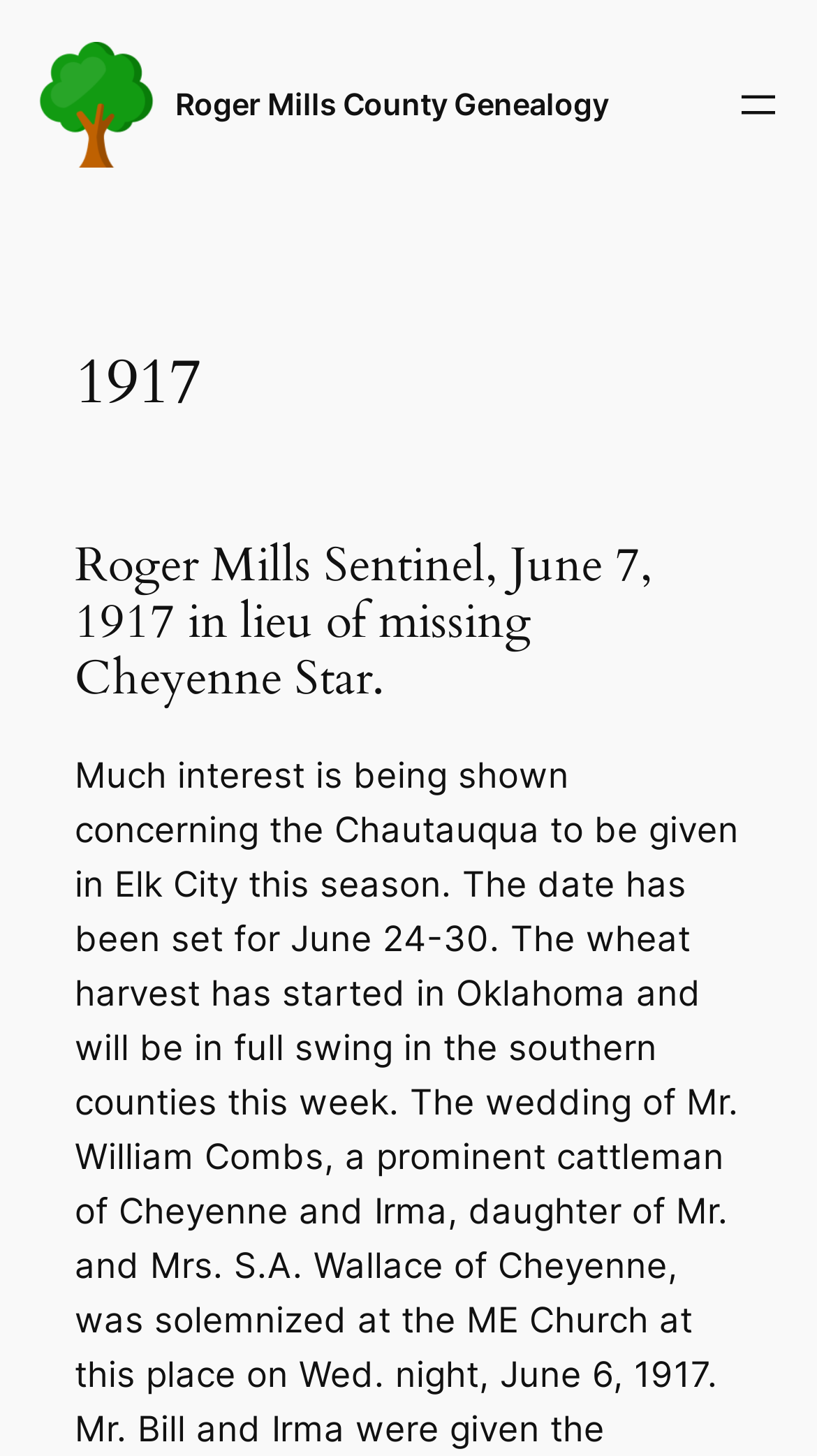Find the bounding box coordinates for the element described here: "Roger Mills County Genealogy".

[0.215, 0.059, 0.746, 0.083]